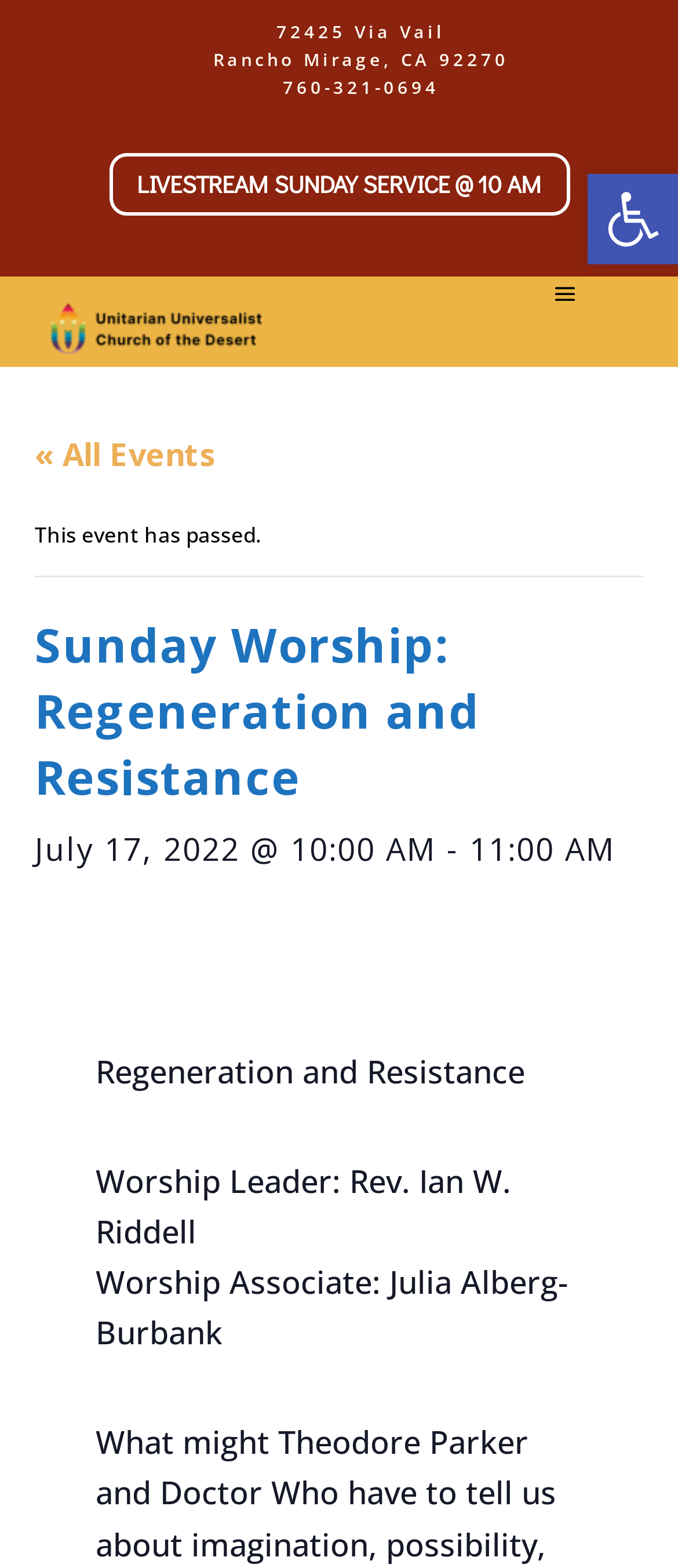Provide the bounding box coordinates of the UI element this sentence describes: "« All Events".

[0.051, 0.276, 0.318, 0.302]